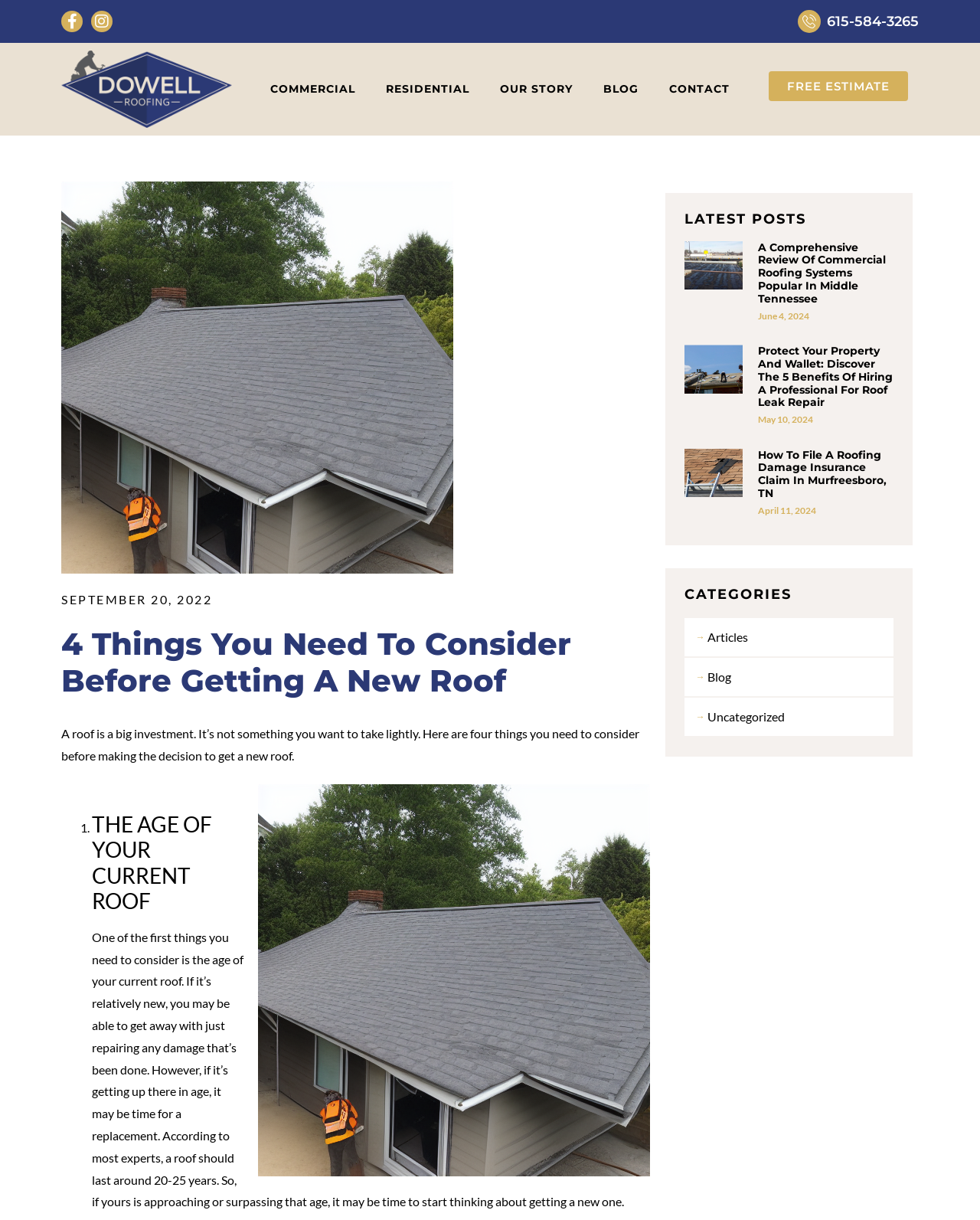What is the purpose of the webpage?
Make sure to answer the question with a detailed and comprehensive explanation.

I inferred the purpose of the webpage by looking at the content of the webpage, which includes articles and information about roofing. The webpage seems to be providing information and resources related to roofing, suggesting that its purpose is to educate or inform users about roofing.